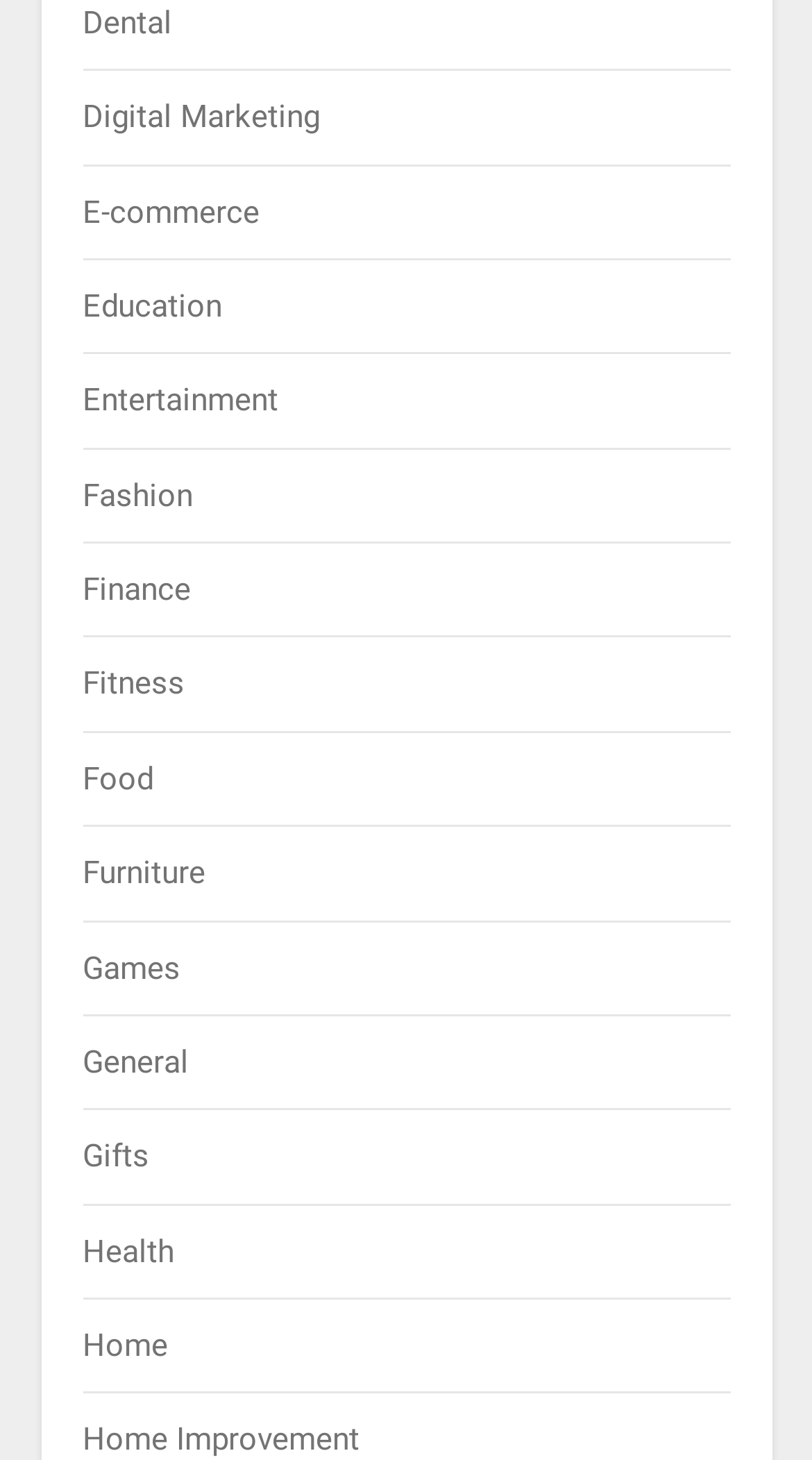Are the categories listed in alphabetical order?
Please provide a single word or phrase in response based on the screenshot.

Yes